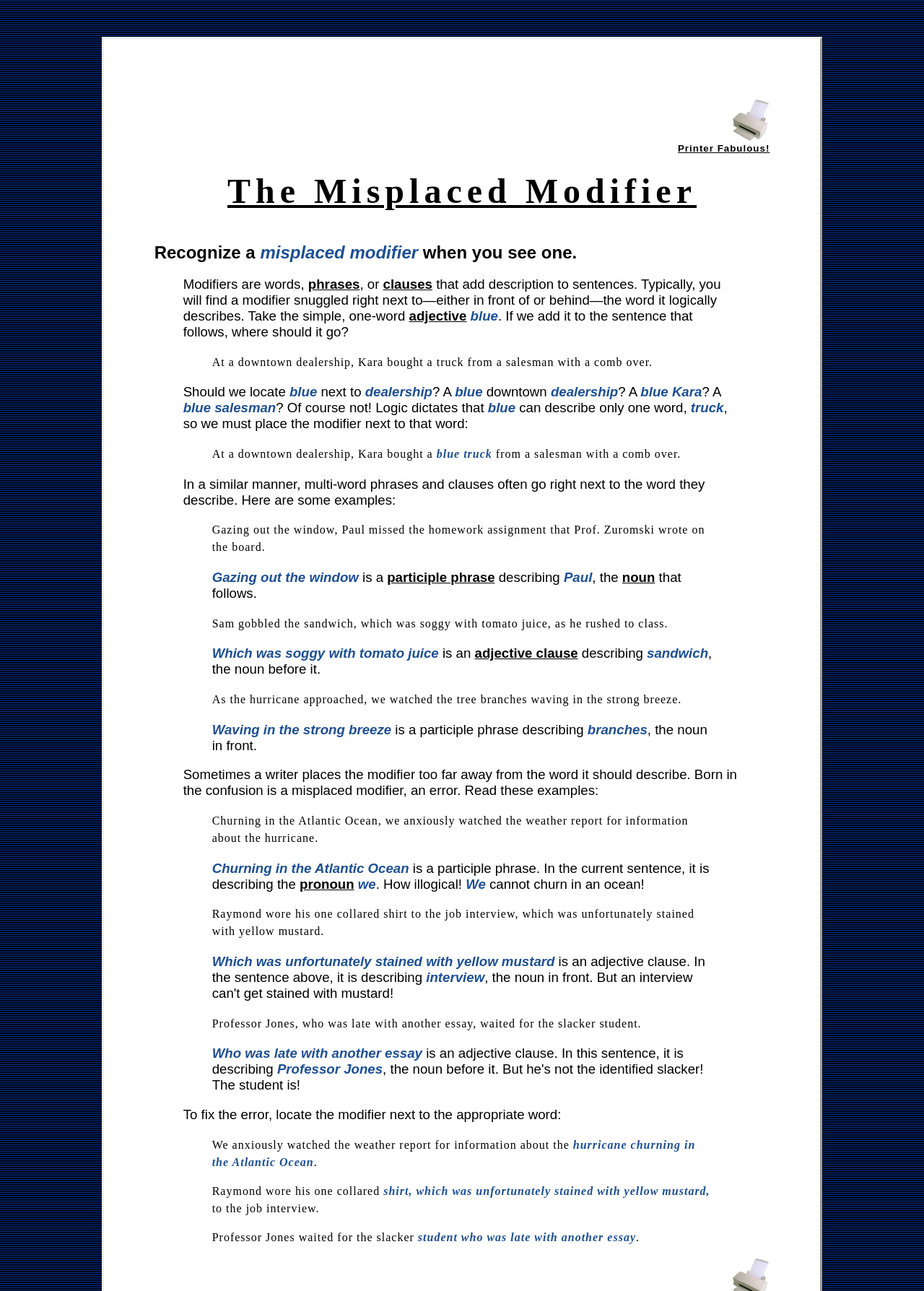What is the function of a modifier?
Look at the screenshot and respond with one word or a short phrase.

Add description